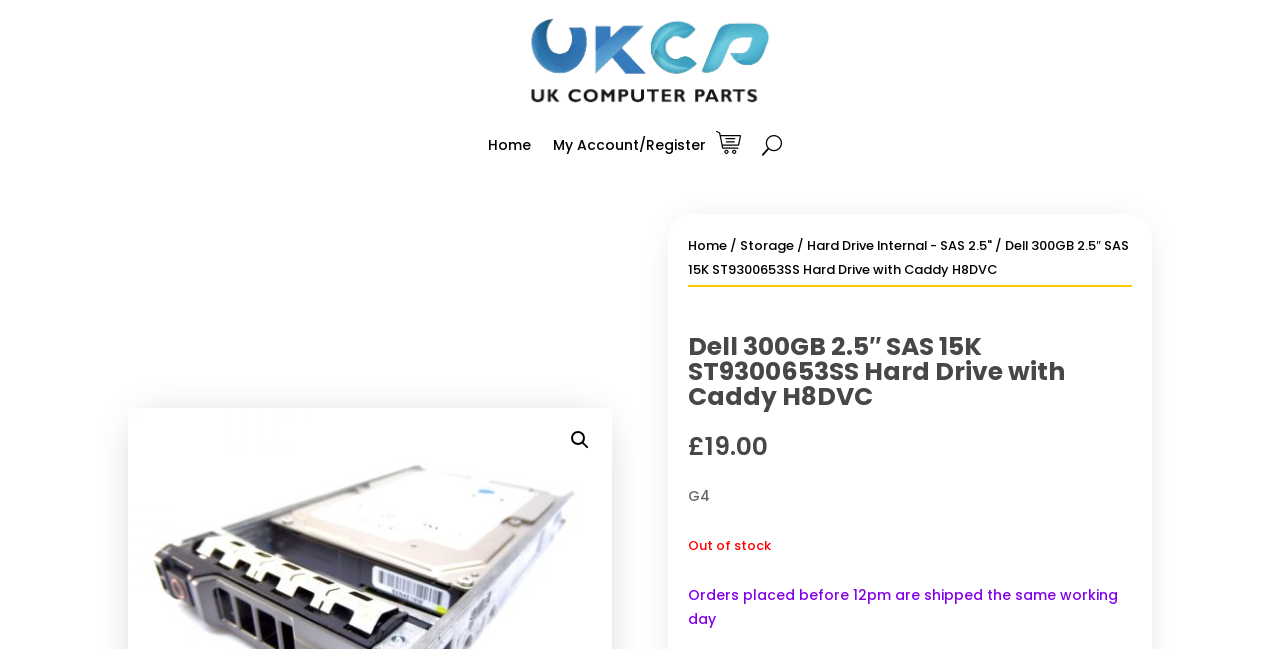What is the status of the hard drive stock?
Please provide an in-depth and detailed response to the question.

I determined the status of the hard drive stock by reading the static text element that says 'Out of stock'. This text is located below the price of the item and indicates the availability of the product.